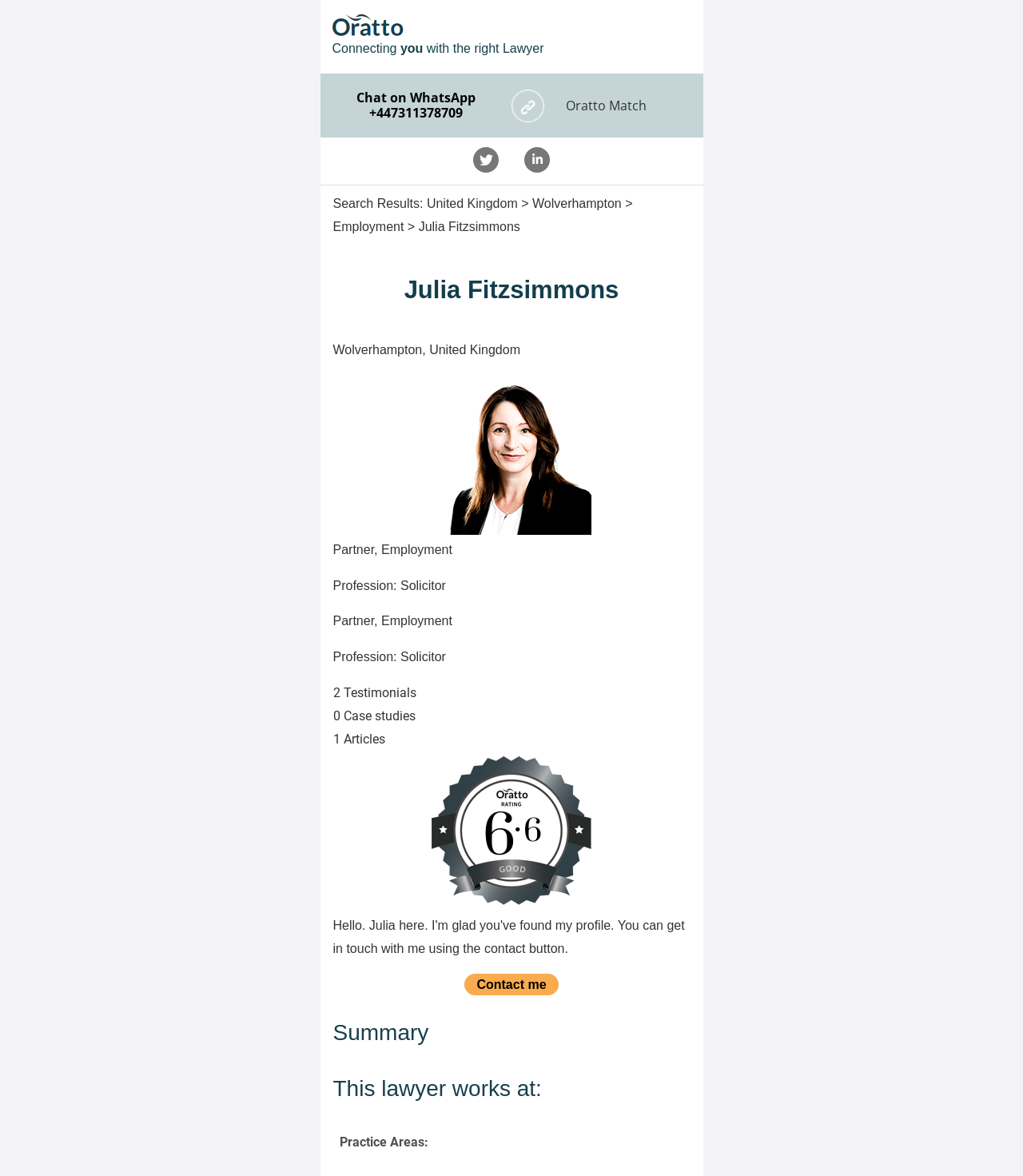Provide an in-depth caption for the elements present on the webpage.

This webpage is about Julia Fitzsimmons, a lawyer on the Oratto platform. At the top left, there is the Oratto logo, which is an image with a link to the Oratto homepage. Next to the logo, there is a "Chat on WhatsApp" button with a phone number. On the right side of the top section, there are social media links, including Twitter and LinkedIn, each represented by an image.

Below the top section, there is a search result header indicating that the results are for the United Kingdom, specifically Wolverhampton, and the practice area of Employment. There is a link to Julia Fitzsimmons' profile, which is highlighted as the current page.

The main content of the page is dedicated to Julia Fitzsimmons' profile. There is a heading with her name, followed by her profile picture, which is an image. Below her profile picture, there is a section with her title, "Partner", and her profession, "Solicitor". There is also a link to her practice area, Employment.

Further down, there are sections for Testimonials, Case studies, and Articles. Below these sections, there is an image displaying Julia Fitzsimmons' Oratto rating. Finally, there is a "Contact me" button.

The bottom section of the page is divided into three parts: a Summary, a section about the law firm Julia Fitzsimmons works at, and a section listing her Practice Areas.